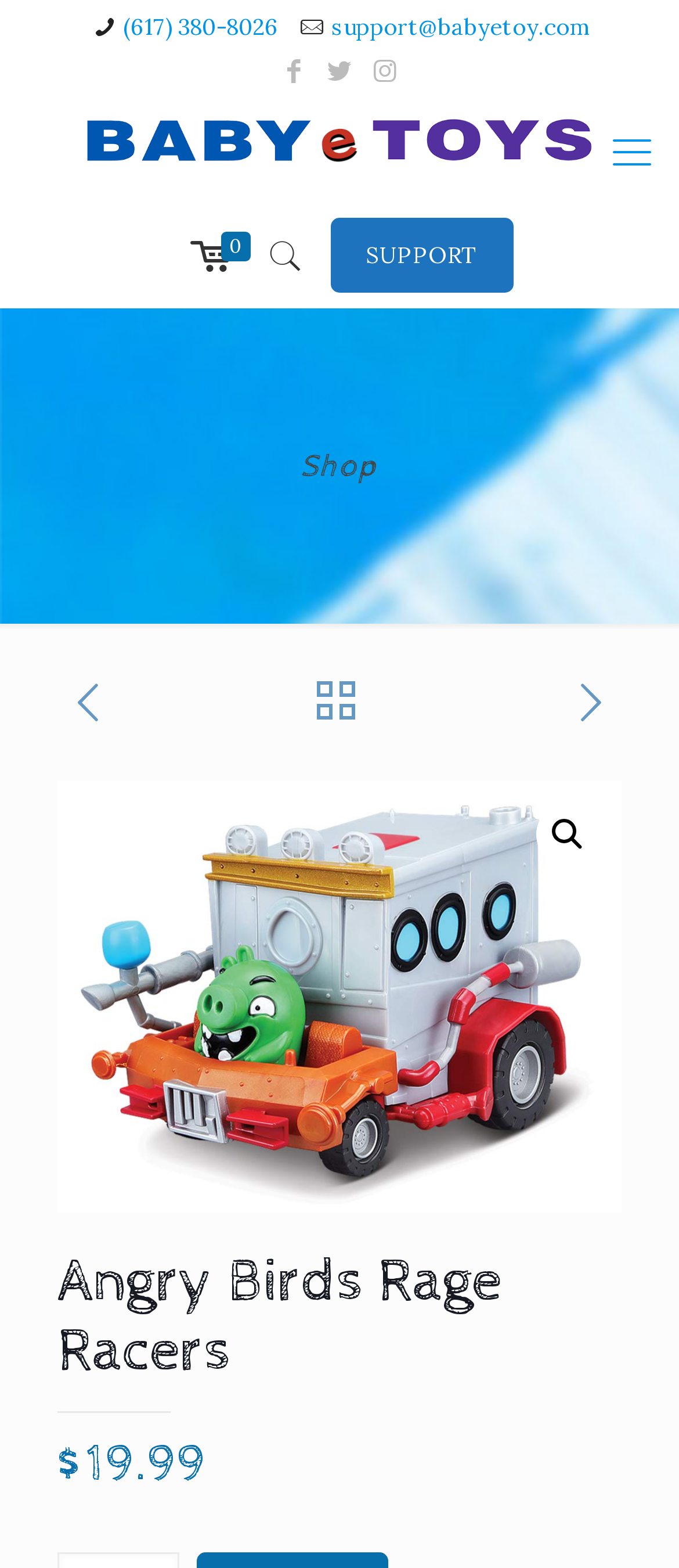Please provide the bounding box coordinates for the element that needs to be clicked to perform the following instruction: "Click the search icon". The coordinates should be given as four float numbers between 0 and 1, i.e., [left, top, right, bottom].

[0.79, 0.512, 0.882, 0.552]